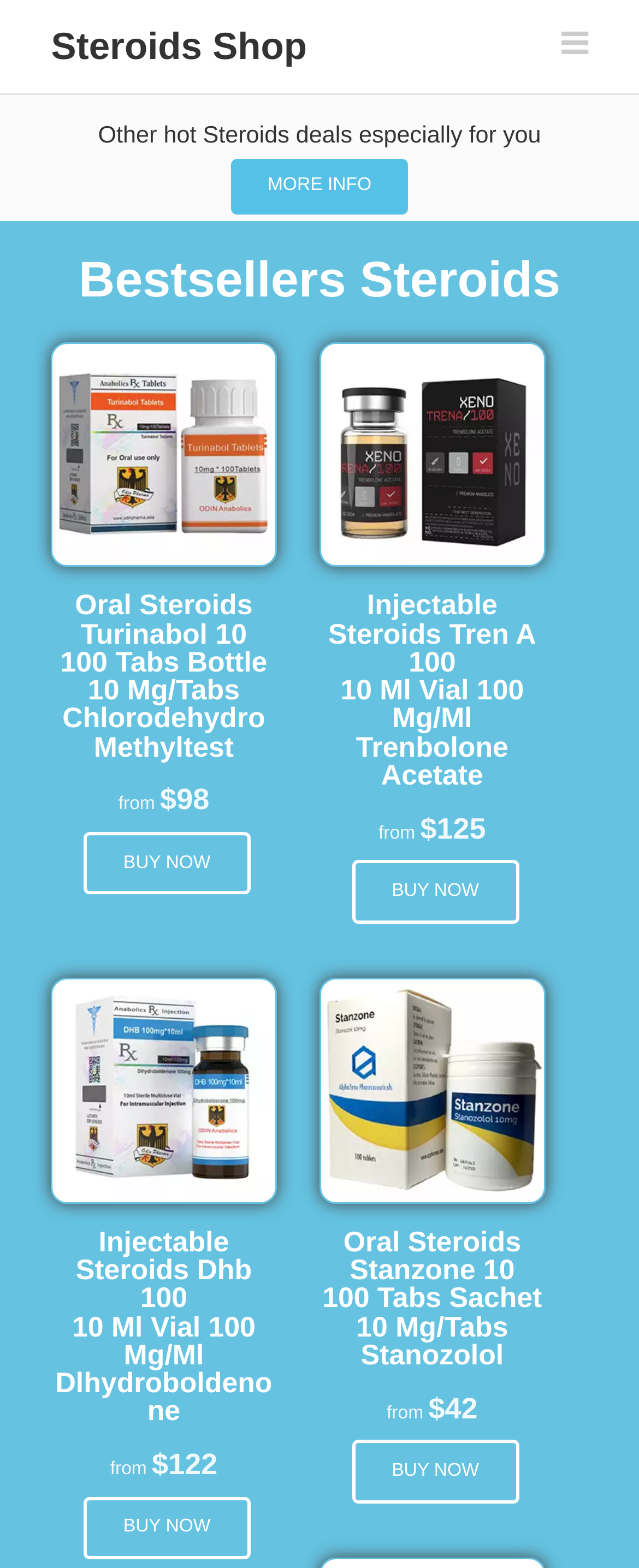Please reply to the following question using a single word or phrase: 
What is the price of Injectable Steroids Tren A 100?

$125